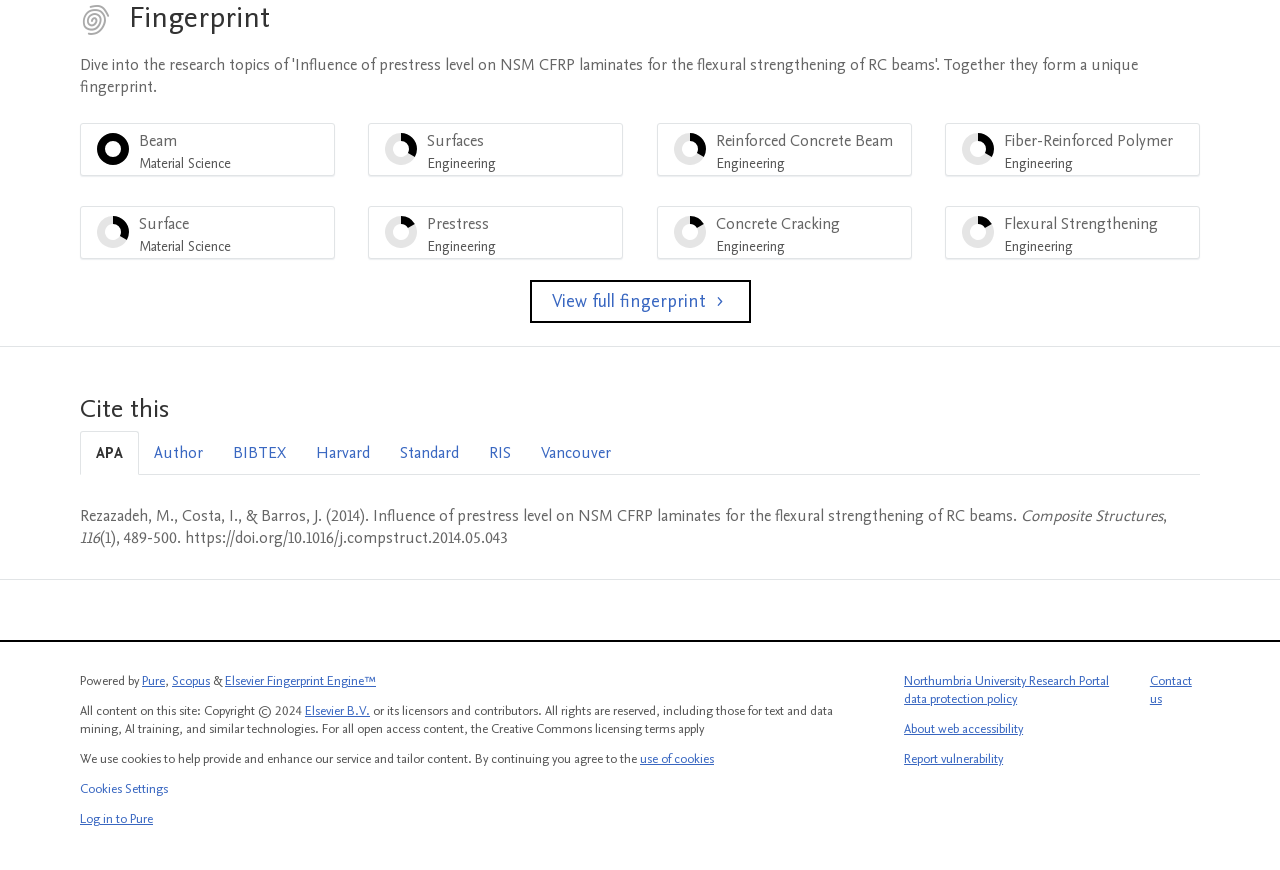Can you find the bounding box coordinates of the area I should click to execute the following instruction: "Contact us"?

[0.898, 0.773, 0.931, 0.814]